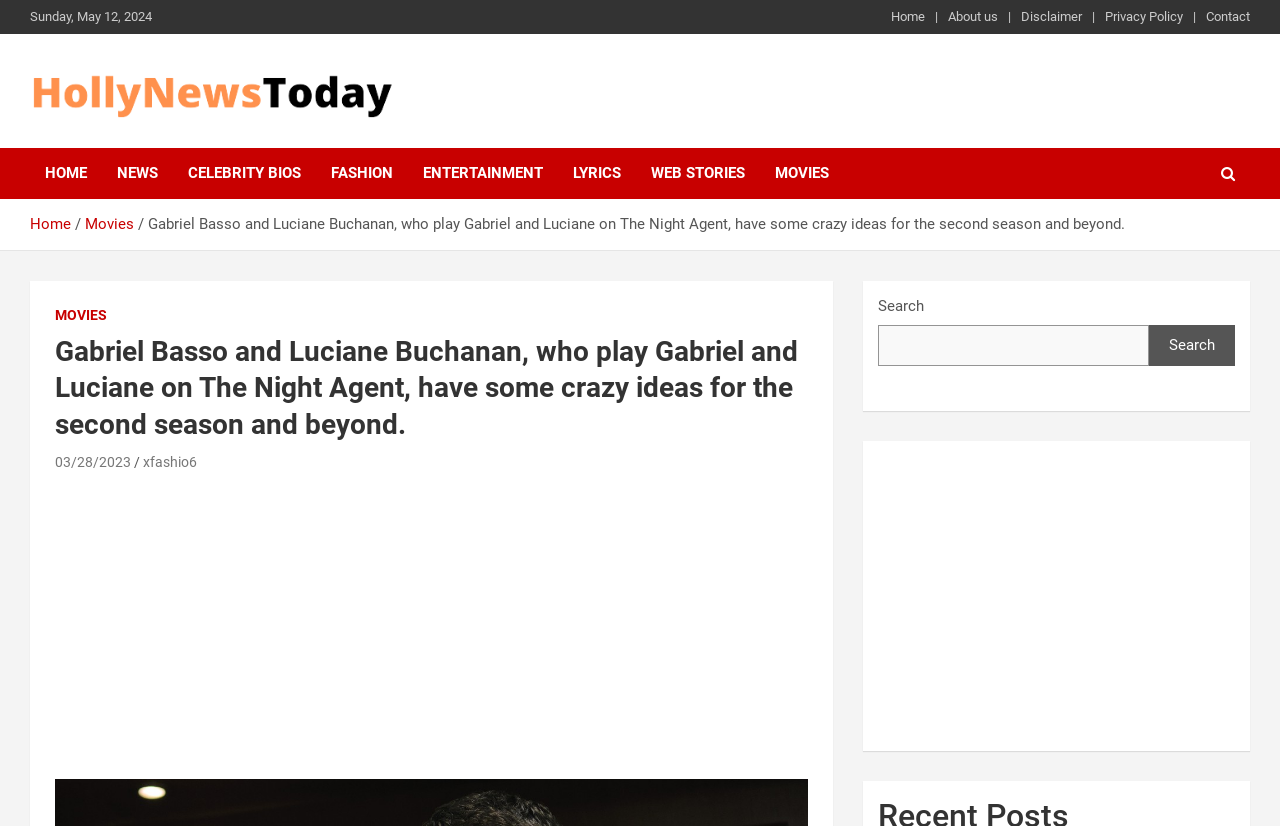Generate the text content of the main headline of the webpage.

Gabriel Basso and Luciane Buchanan, who play Gabriel and Luciane on The Night Agent, have some crazy ideas for the second season and beyond.